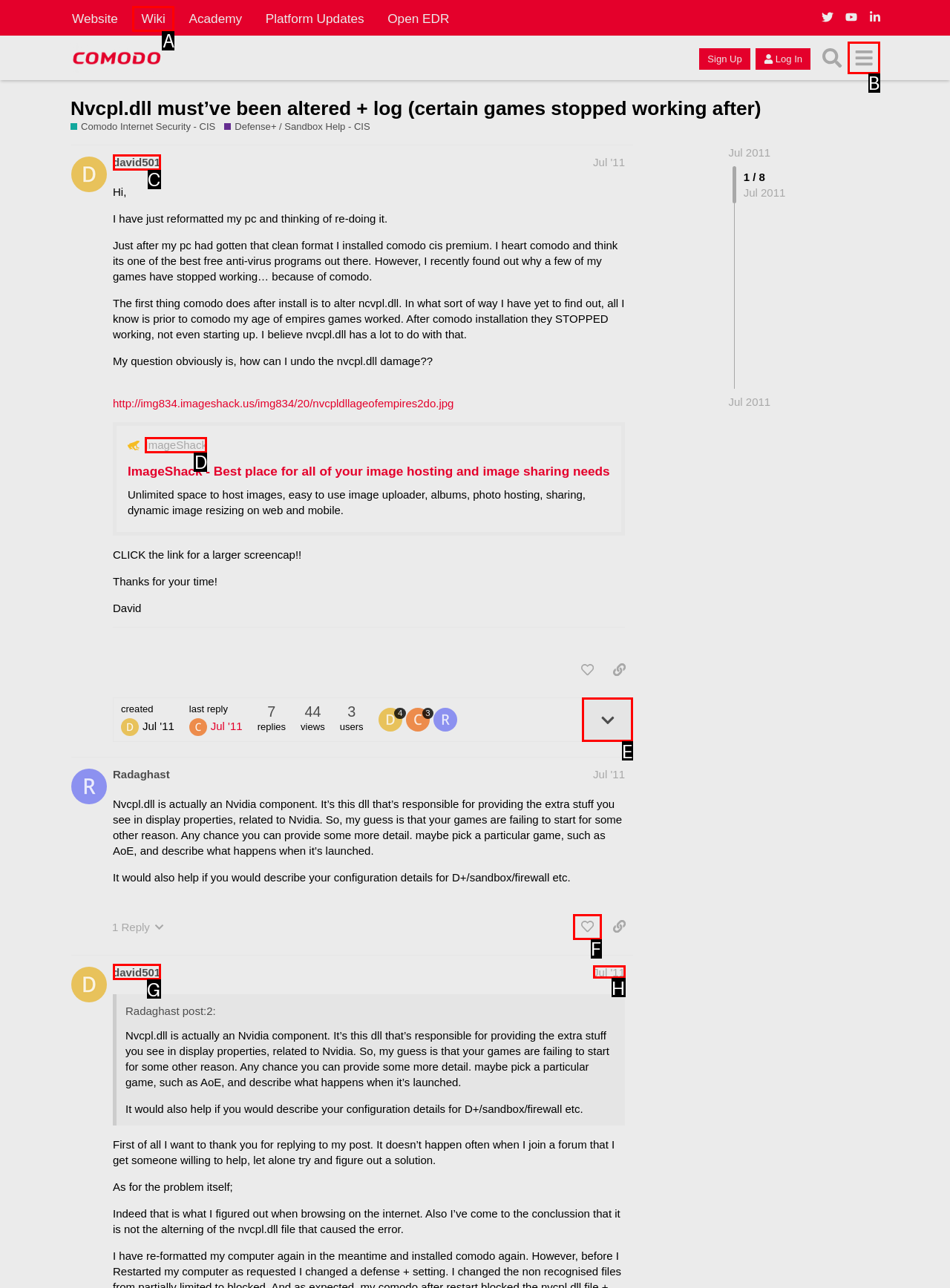Indicate the letter of the UI element that should be clicked to accomplish the task: View the topic details. Answer with the letter only.

E